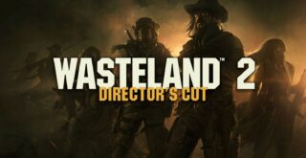What is hinted at by the silhouette of characters in the image?
Refer to the screenshot and respond with a concise word or phrase.

survival themes and tactical gameplay